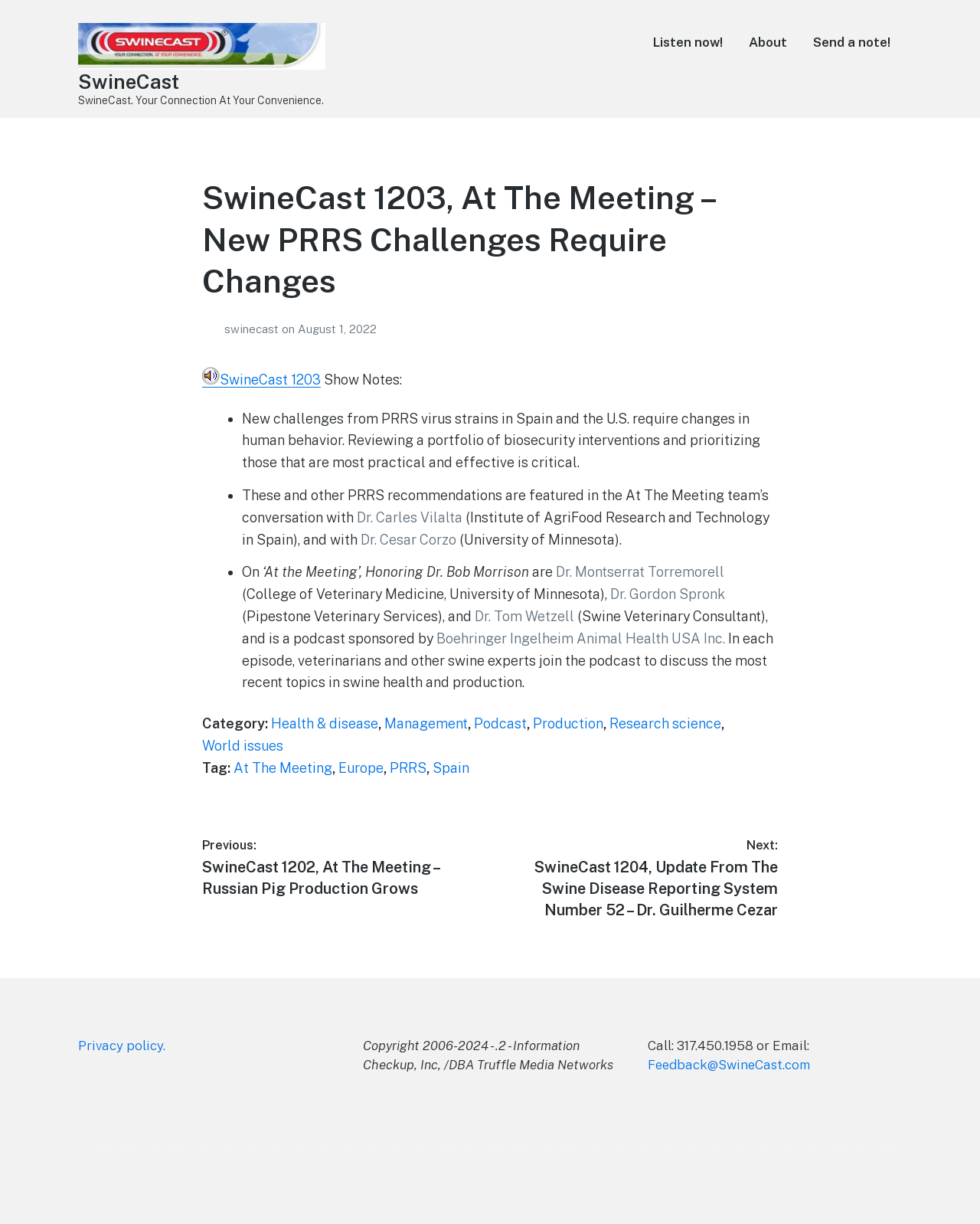Please study the image and answer the question comprehensively:
Who is the author of the podcast episode?

The author of the podcast episode is 'swinecast', as indicated by the link 'Posts by swinecast' below the episode title.